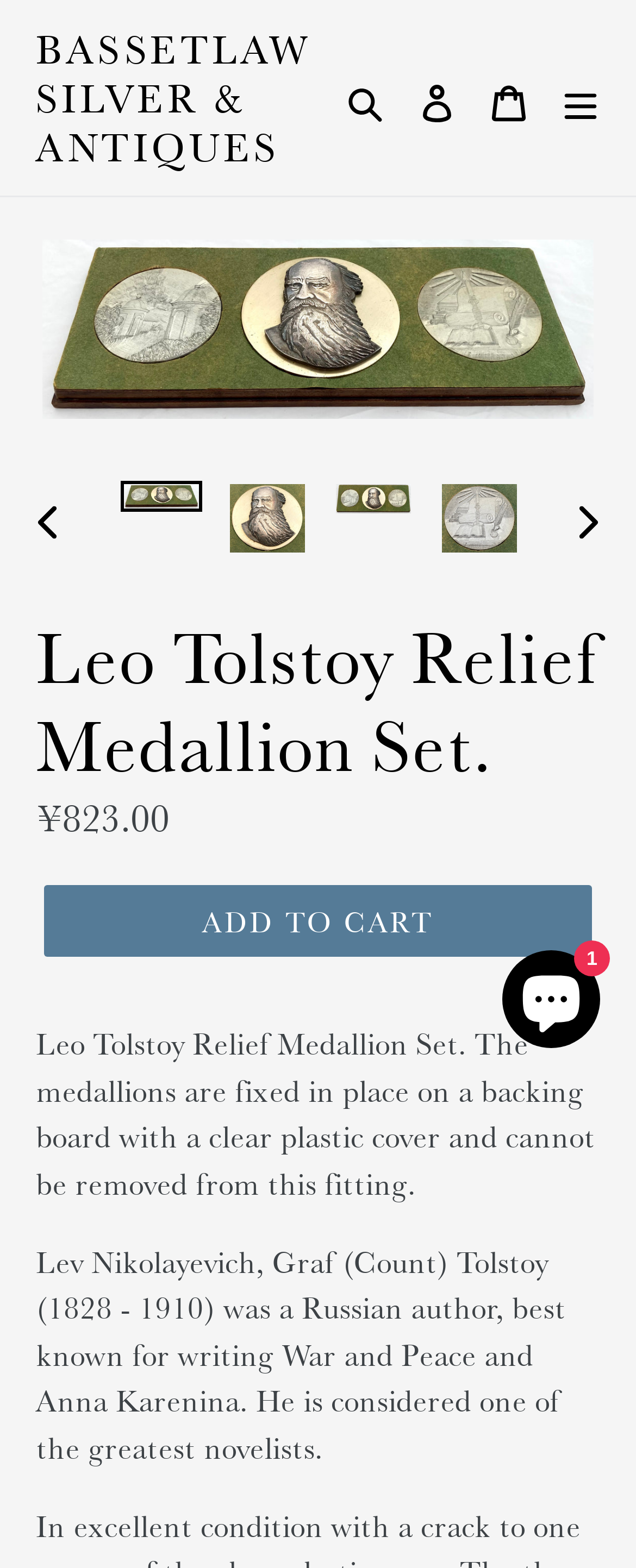Determine the coordinates of the bounding box for the clickable area needed to execute this instruction: "Click the 'Menu' button".

[0.856, 0.036, 0.969, 0.088]